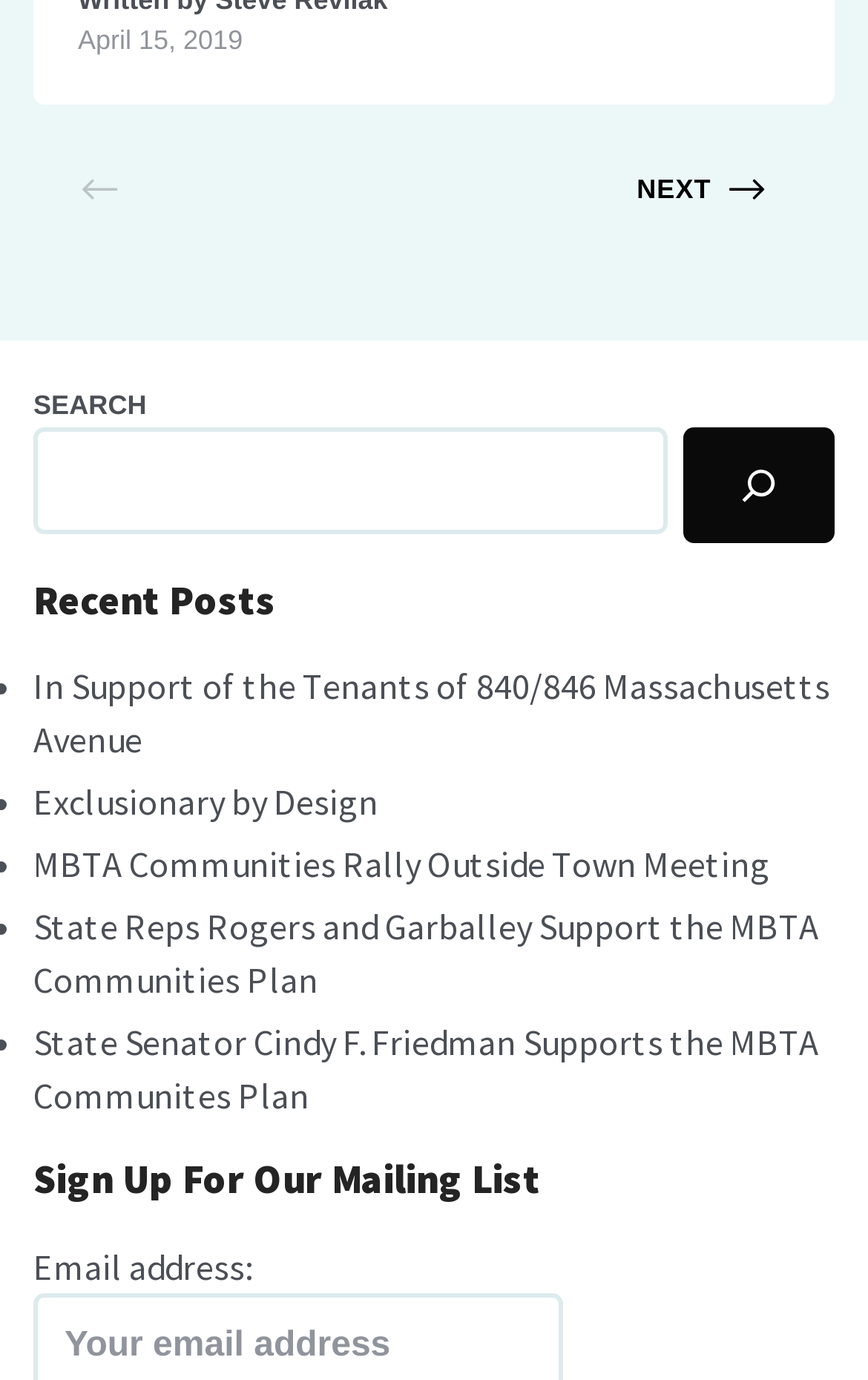What is the text of the first link in the Recent Posts section?
Please give a detailed and thorough answer to the question, covering all relevant points.

I looked at the links under the 'Recent Posts' heading and found the first link, which has the text 'In Support of the Tenants of 840/846 Massachusetts Avenue'.